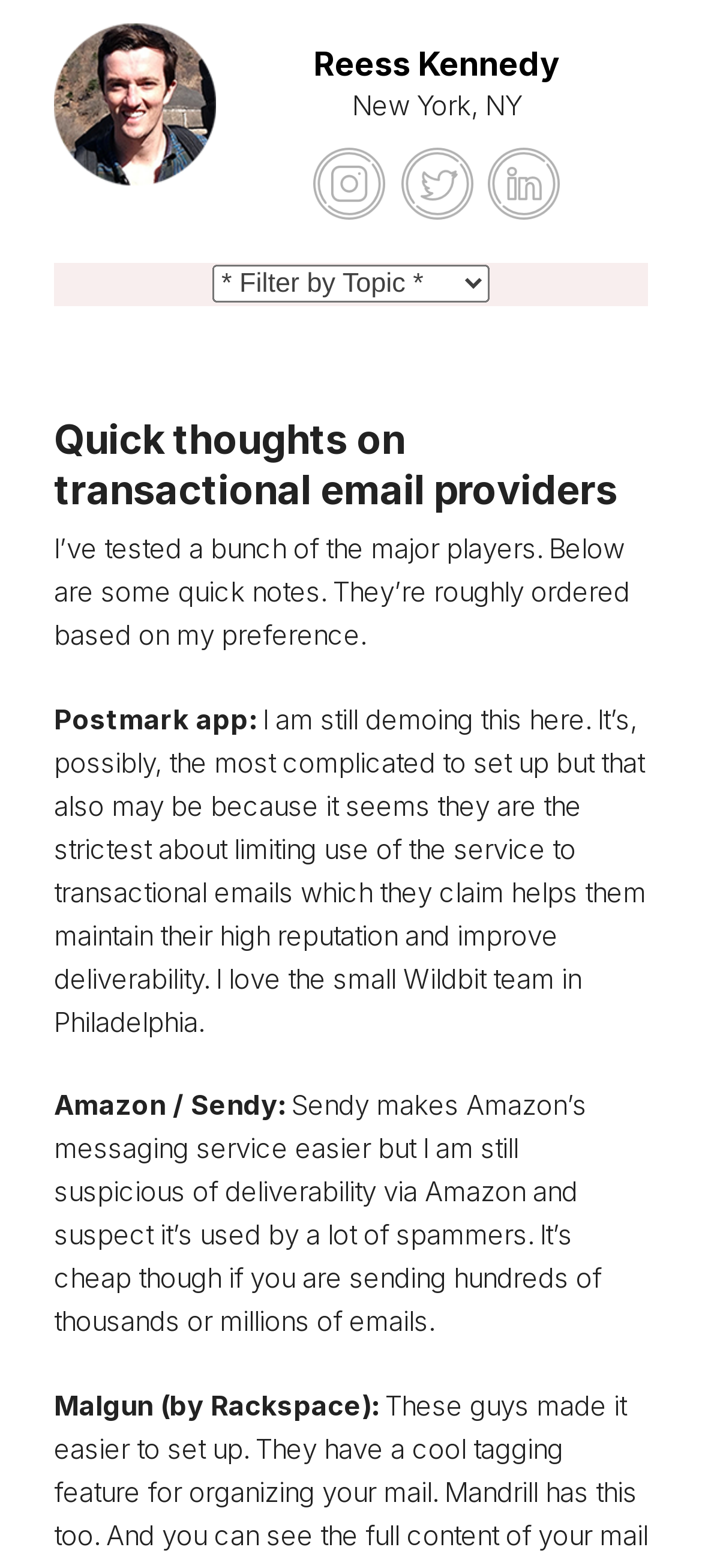How many email providers are mentioned?
From the details in the image, answer the question comprehensively.

At least three email providers are mentioned on the webpage, including Postmark app, Amazon / Sendy, and Malgun (by Rackspace), which can be determined by reading the StaticText elements describing each provider.